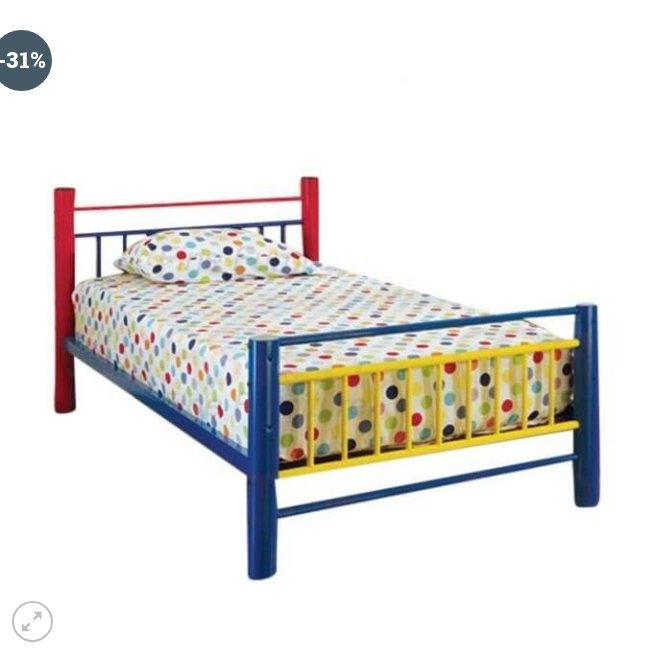What pattern is on the mattress?
Look at the image and provide a short answer using one word or a phrase.

Polka dot